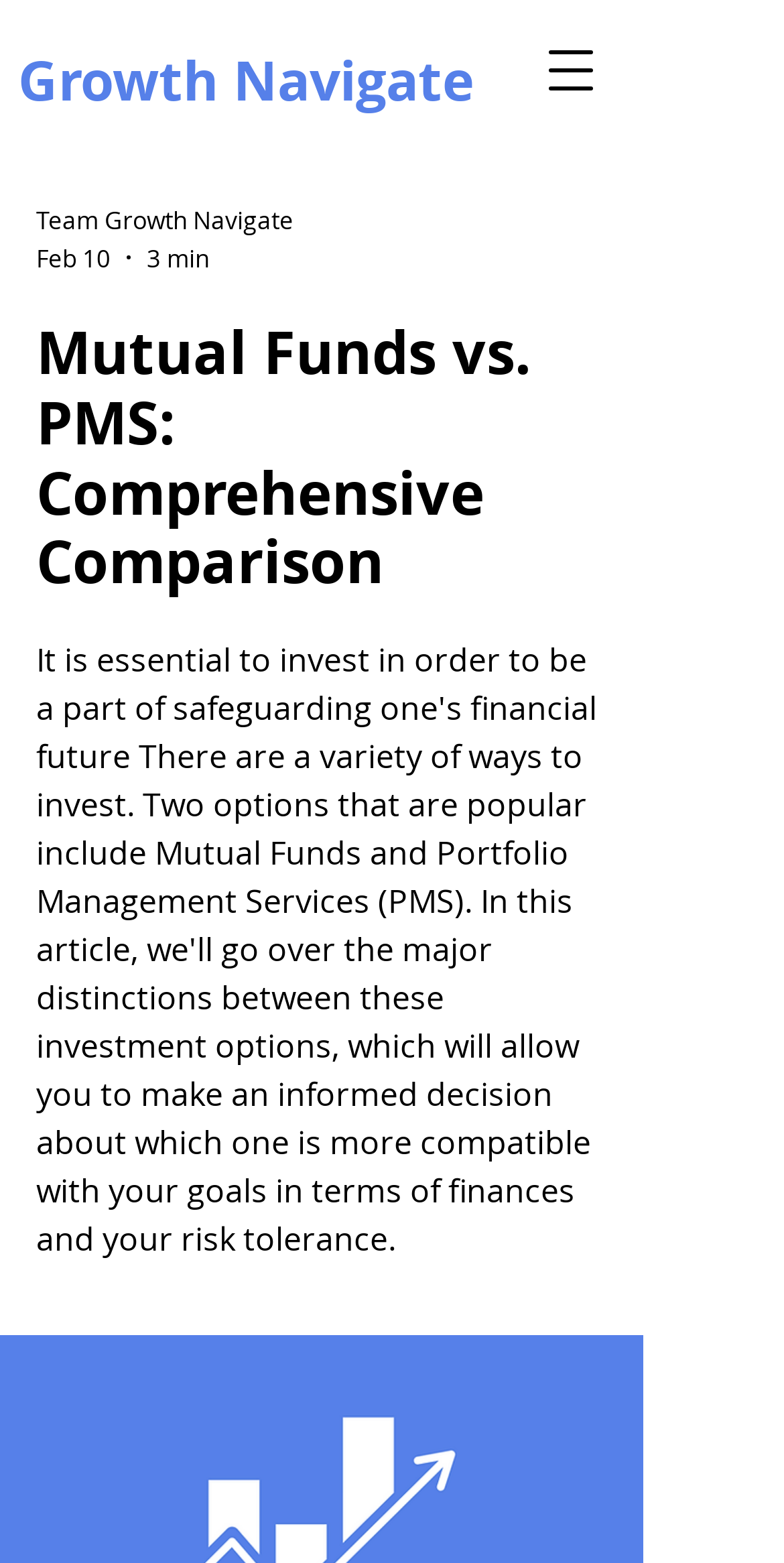Can you give a detailed response to the following question using the information from the image? What is the purpose of the button at the top right corner?

The button at the top right corner has a popup dialog, and its OCR text is 'Open navigation menu', indicating that it is used to open a navigation menu.